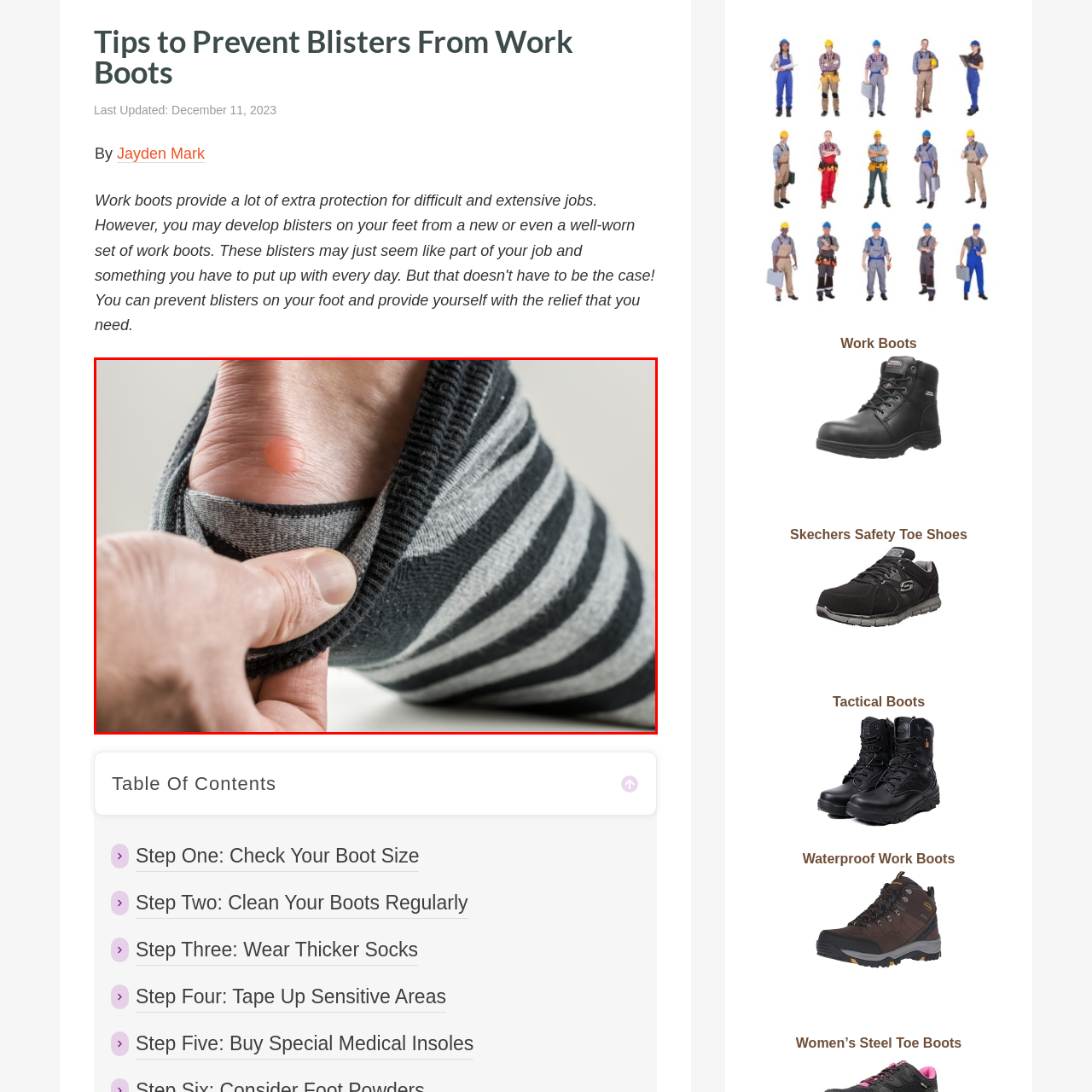What is the context of the image?
Analyze the image enclosed by the red bounding box and reply with a one-word or phrase answer.

Preventing blisters from work boots